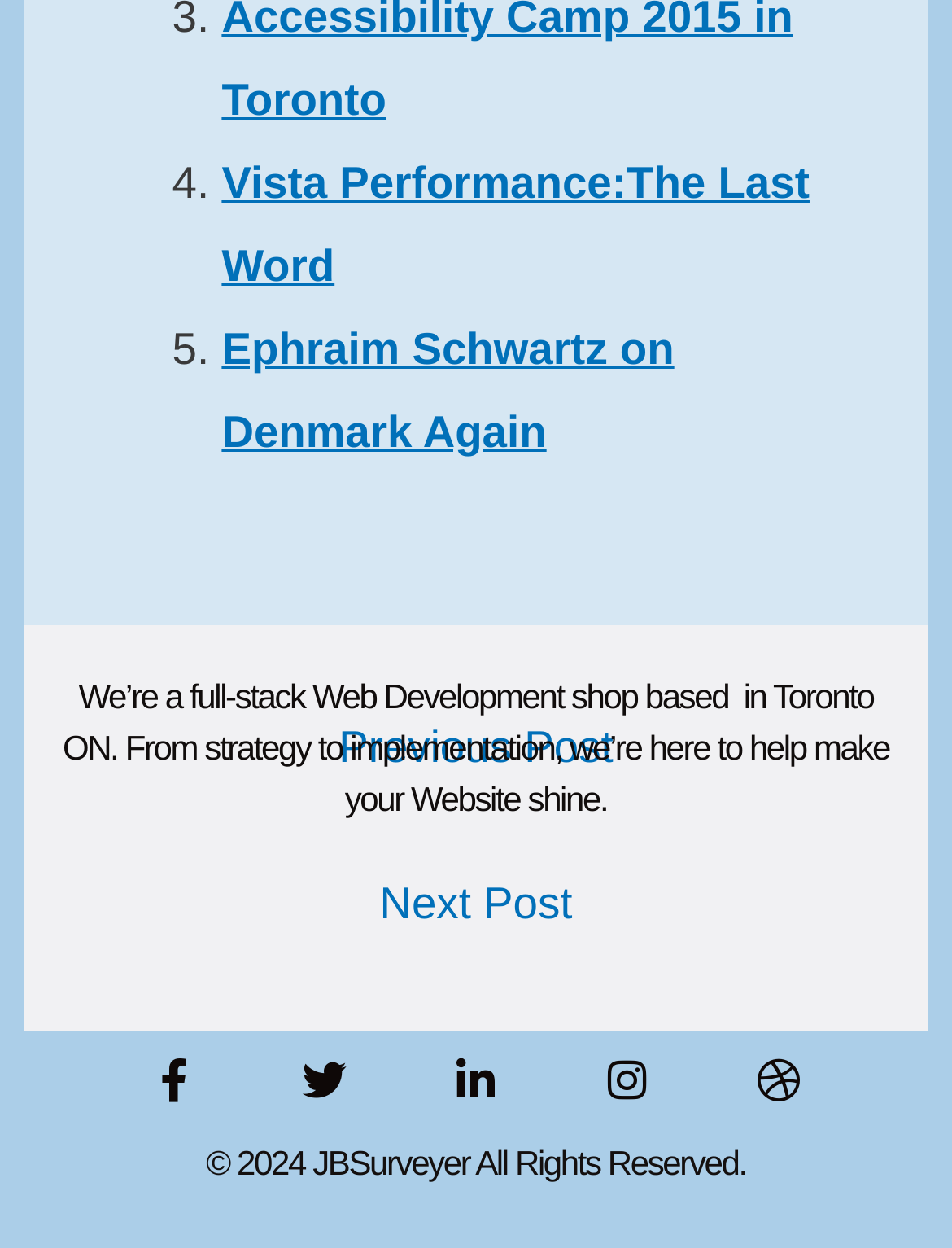Analyze the image and give a detailed response to the question:
What is the copyright year?

The StaticText element at the bottom of the page contains the text '© 2024 JBSurveyer All Rights Reserved.', which indicates that the copyright year is 2024.